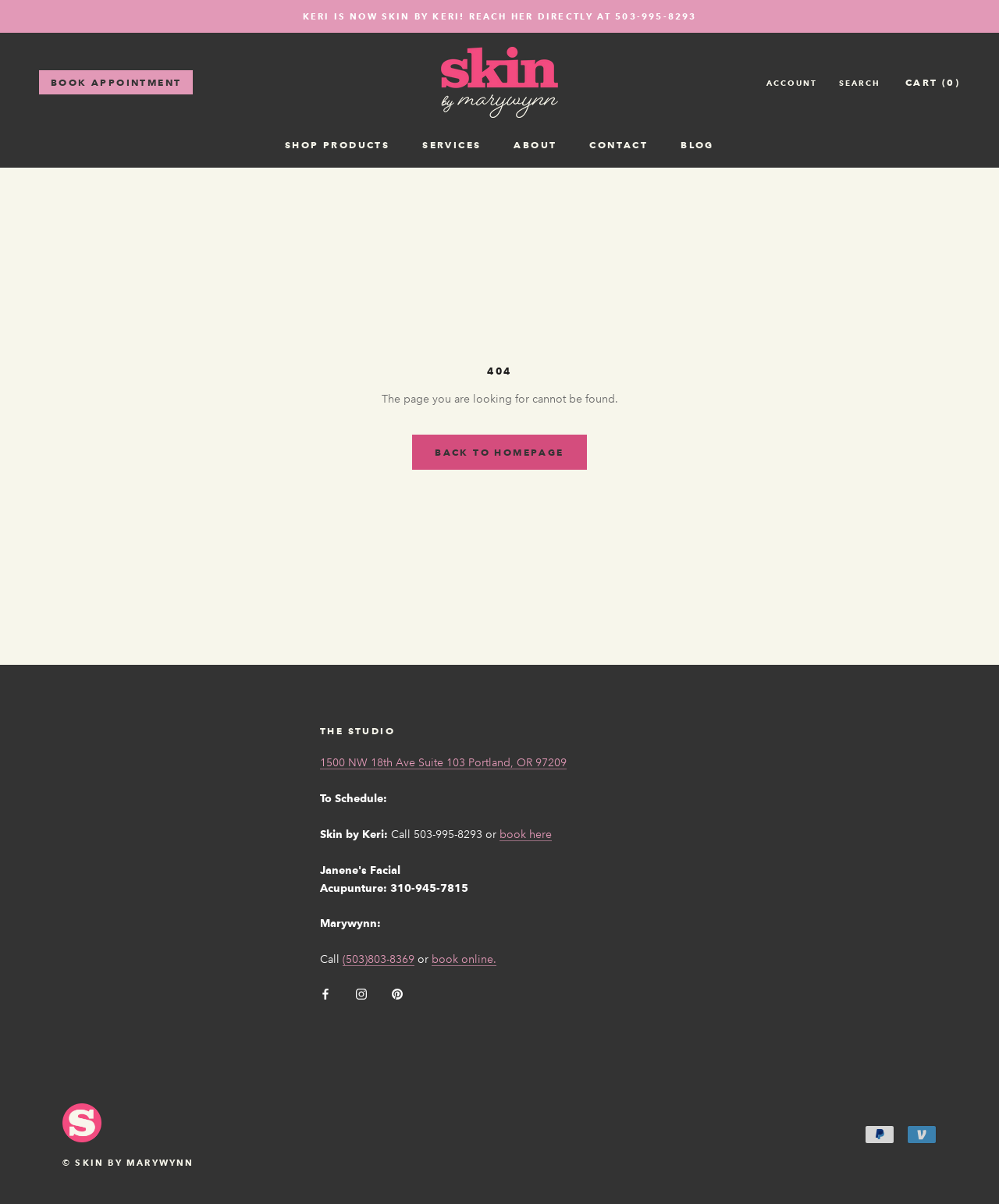What payment methods are accepted by Skin by Marywynn? Examine the screenshot and reply using just one word or a brief phrase.

PayPal, Venmo